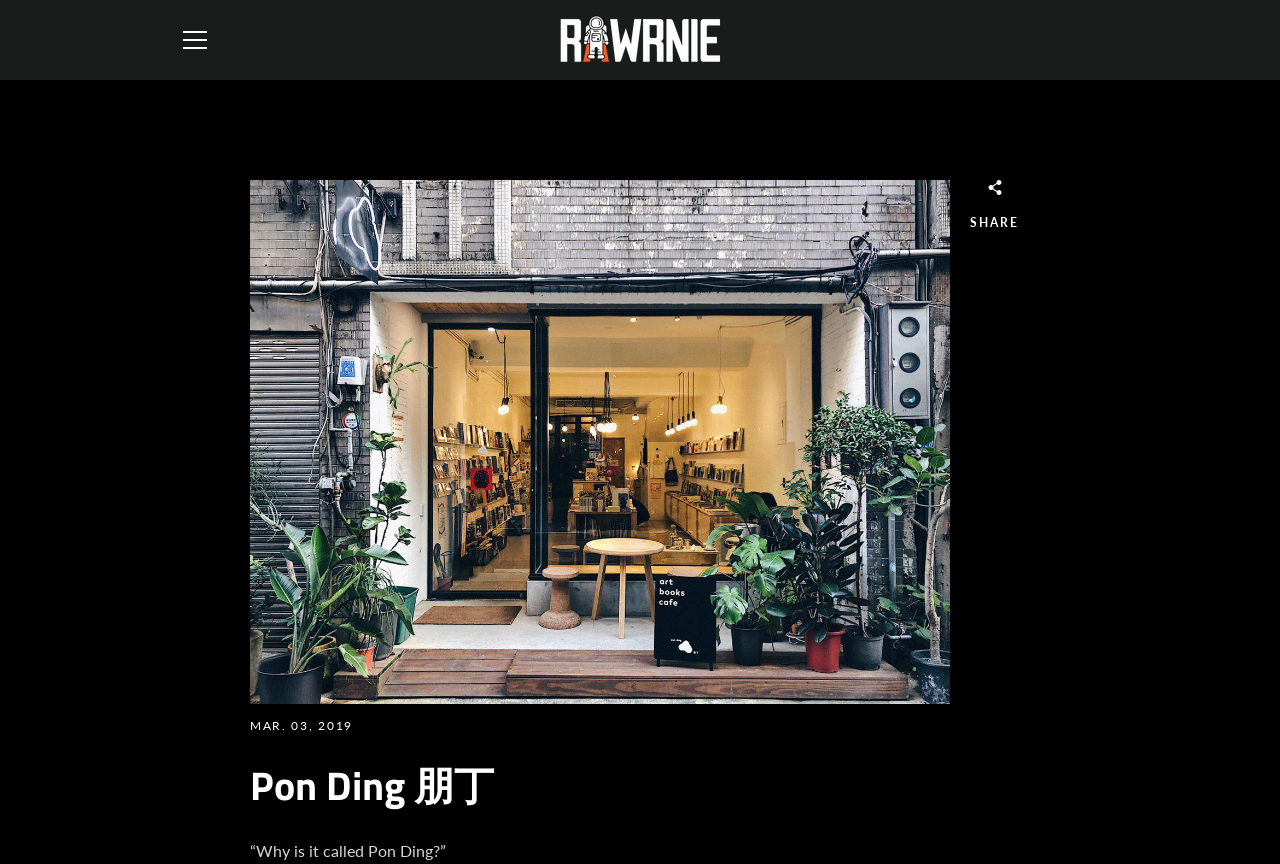Please identify the bounding box coordinates of the clickable area that will fulfill the following instruction: "share on social media". The coordinates should be in the format of four float numbers between 0 and 1, i.e., [left, top, right, bottom].

[0.758, 0.208, 0.796, 0.274]